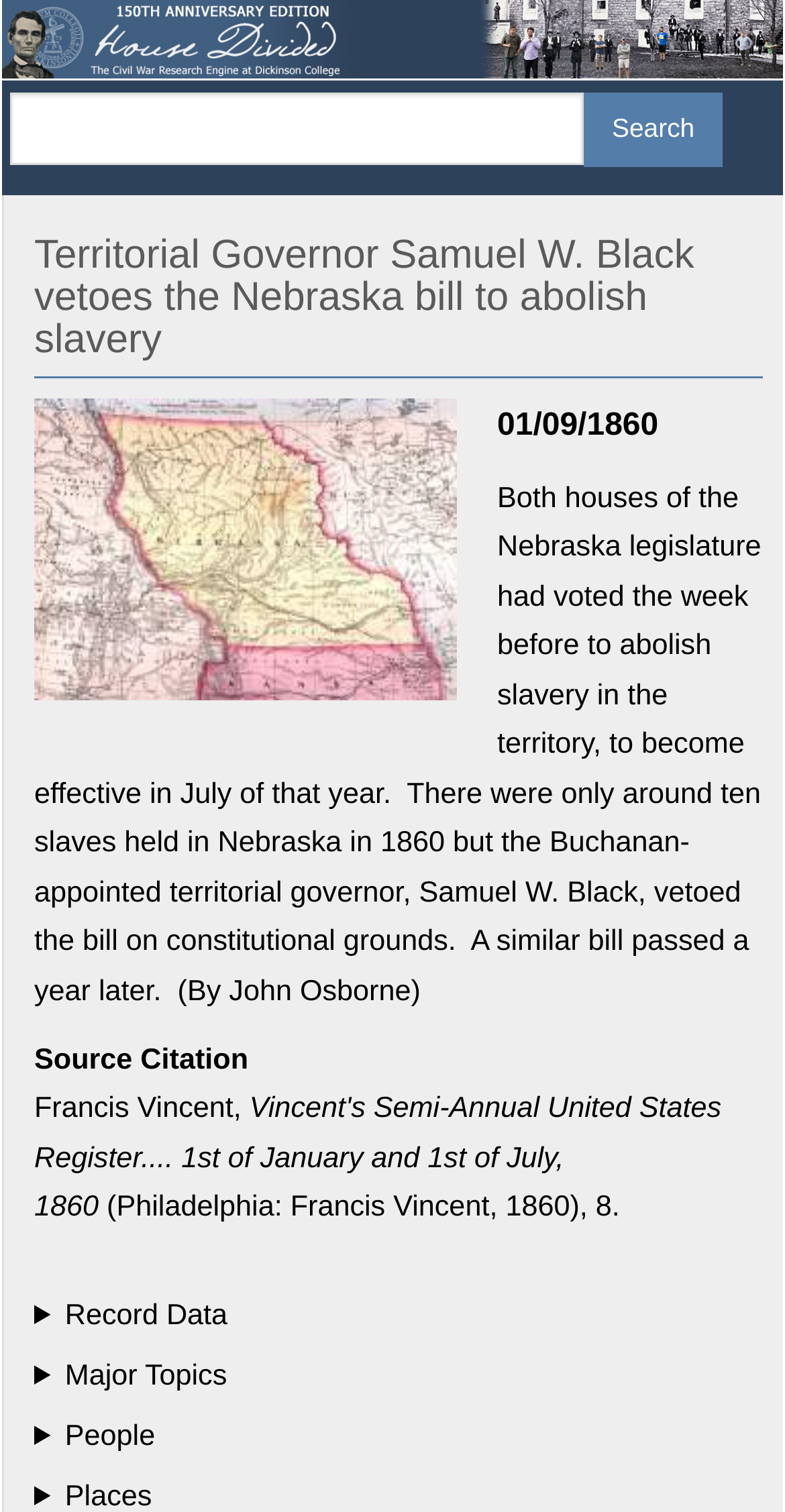What is the topic of the main text?
Relying on the image, give a concise answer in one word or a brief phrase.

Slavery in Nebraska